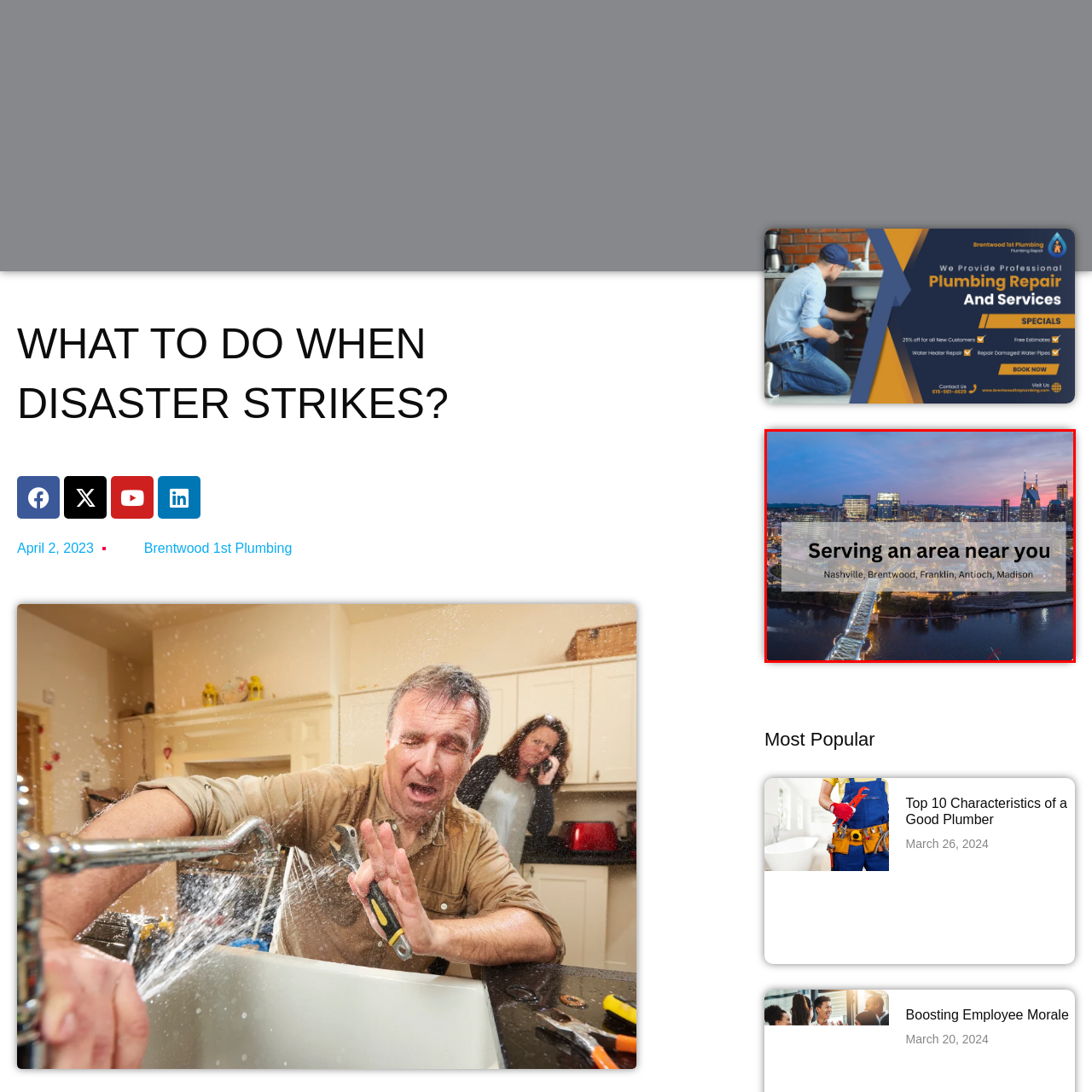Give a detailed account of the scene depicted in the image inside the red rectangle.

A stunning aerial view of the vibrant Nashville skyline at dusk, showcasing the city's modern architecture and lively atmosphere. Prominently displayed in the foreground is a message that reads, "Serving an area near you," highlighting the service coverage that extends to Nashville, Brentwood, Franklin, Antioch, and Madison. The combination of the city lights and the serene waters creates a captivating scene, emphasizing the accessibility and local presence of the services offered. This image effectively conveys a sense of community and connection to the surrounding areas.